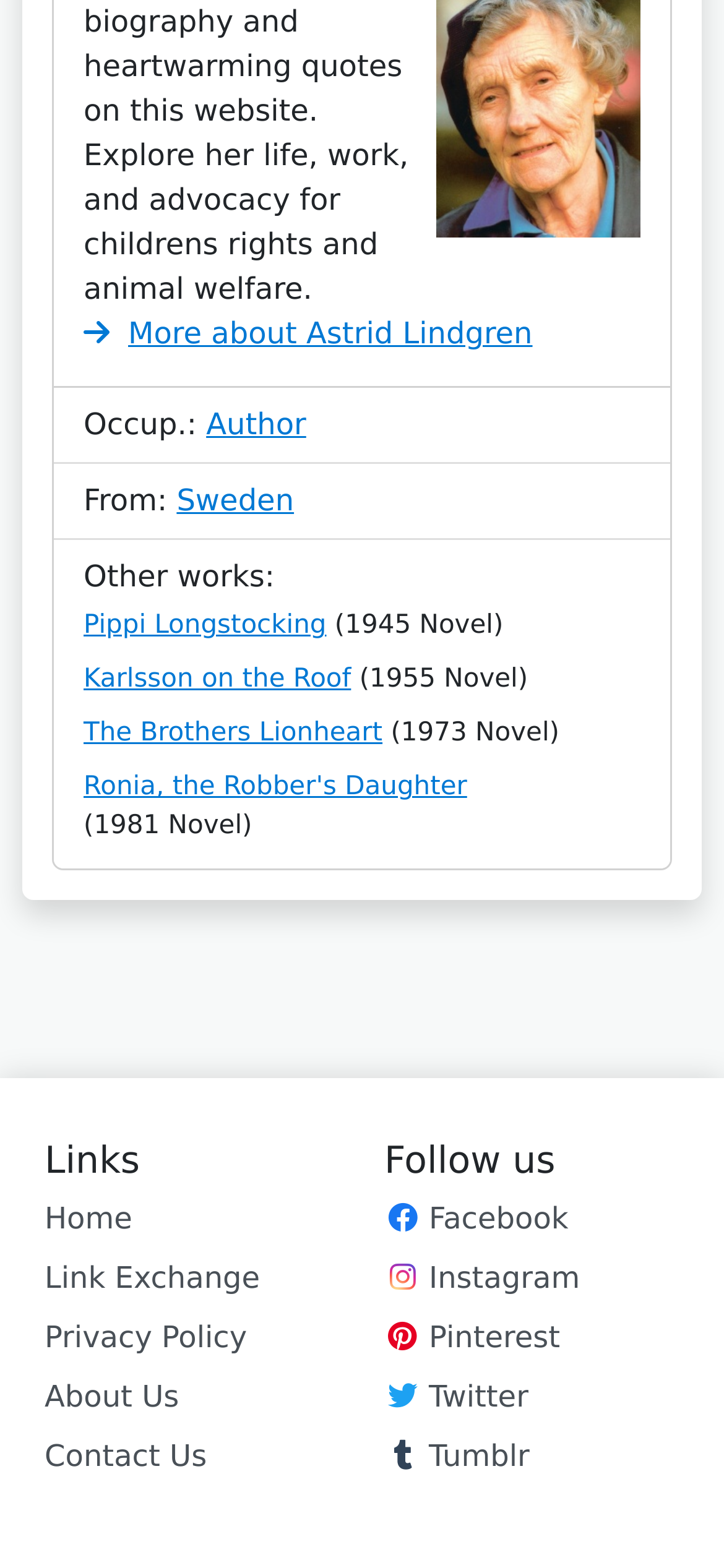Answer the following query with a single word or phrase:
What is Astrid Lindgren's occupation?

Author